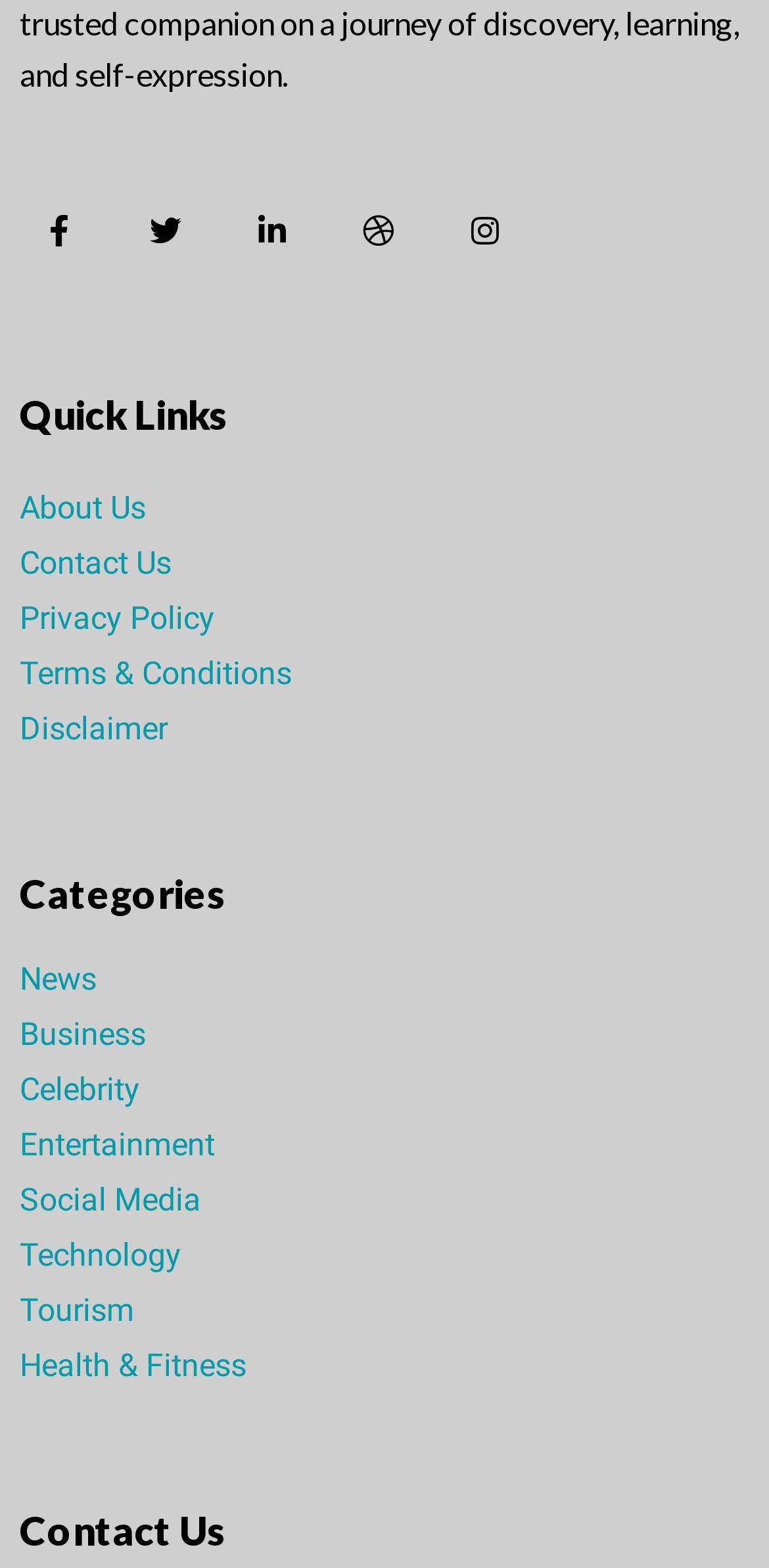Pinpoint the bounding box coordinates of the clickable area necessary to execute the following instruction: "Contact Us". The coordinates should be given as four float numbers between 0 and 1, namely [left, top, right, bottom].

[0.026, 0.347, 0.223, 0.371]